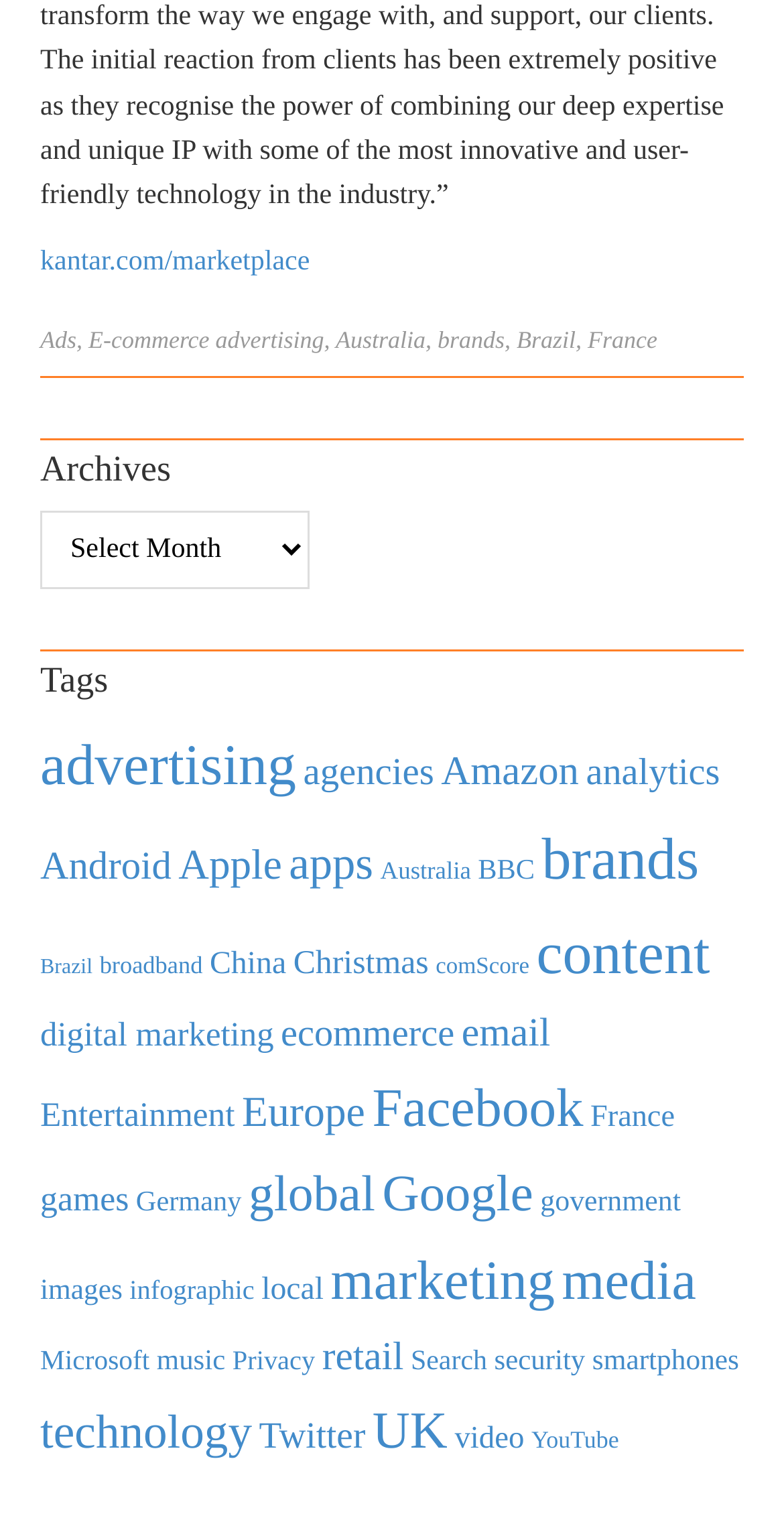Show me the bounding box coordinates of the clickable region to achieve the task as per the instruction: "List Enemas".

None